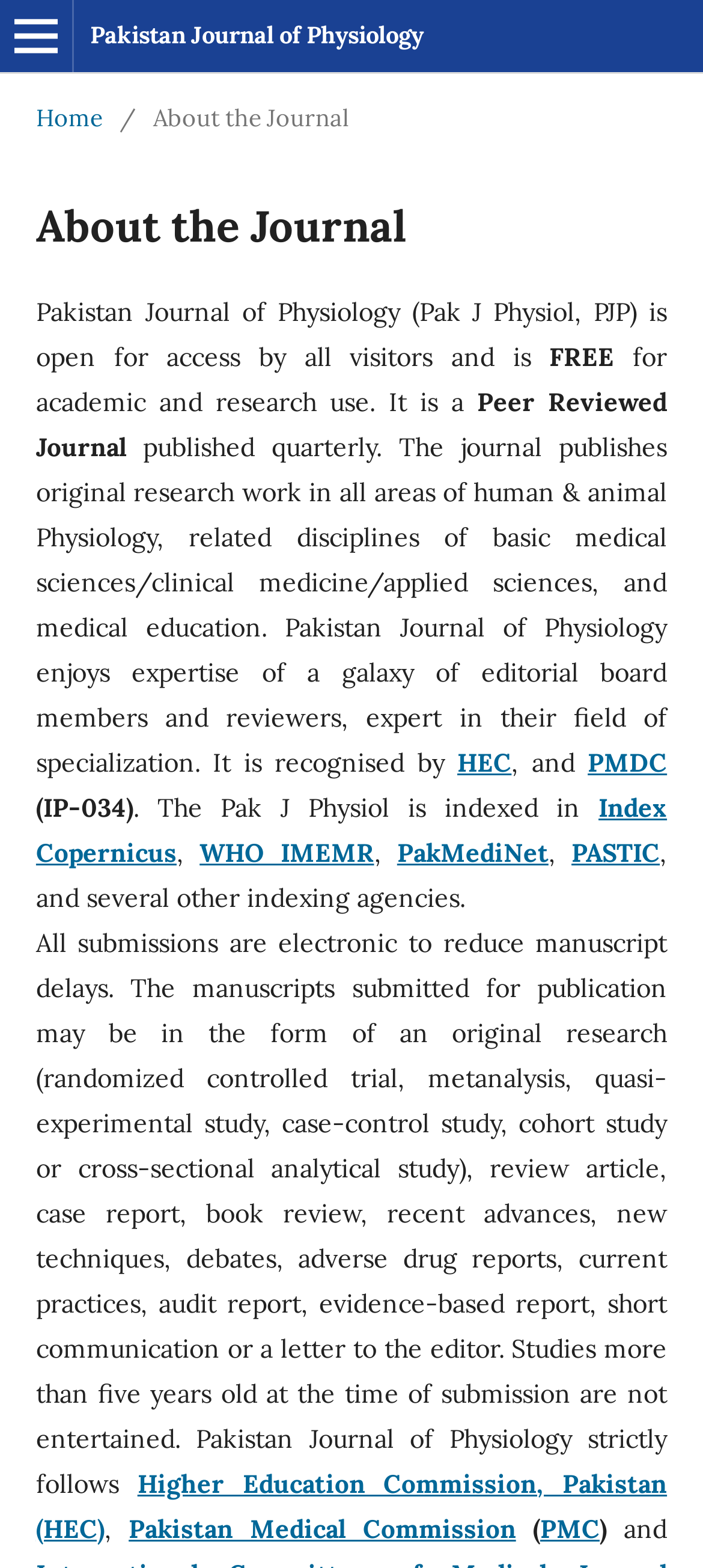Please identify the primary heading of the webpage and give its text content.

About the Journal